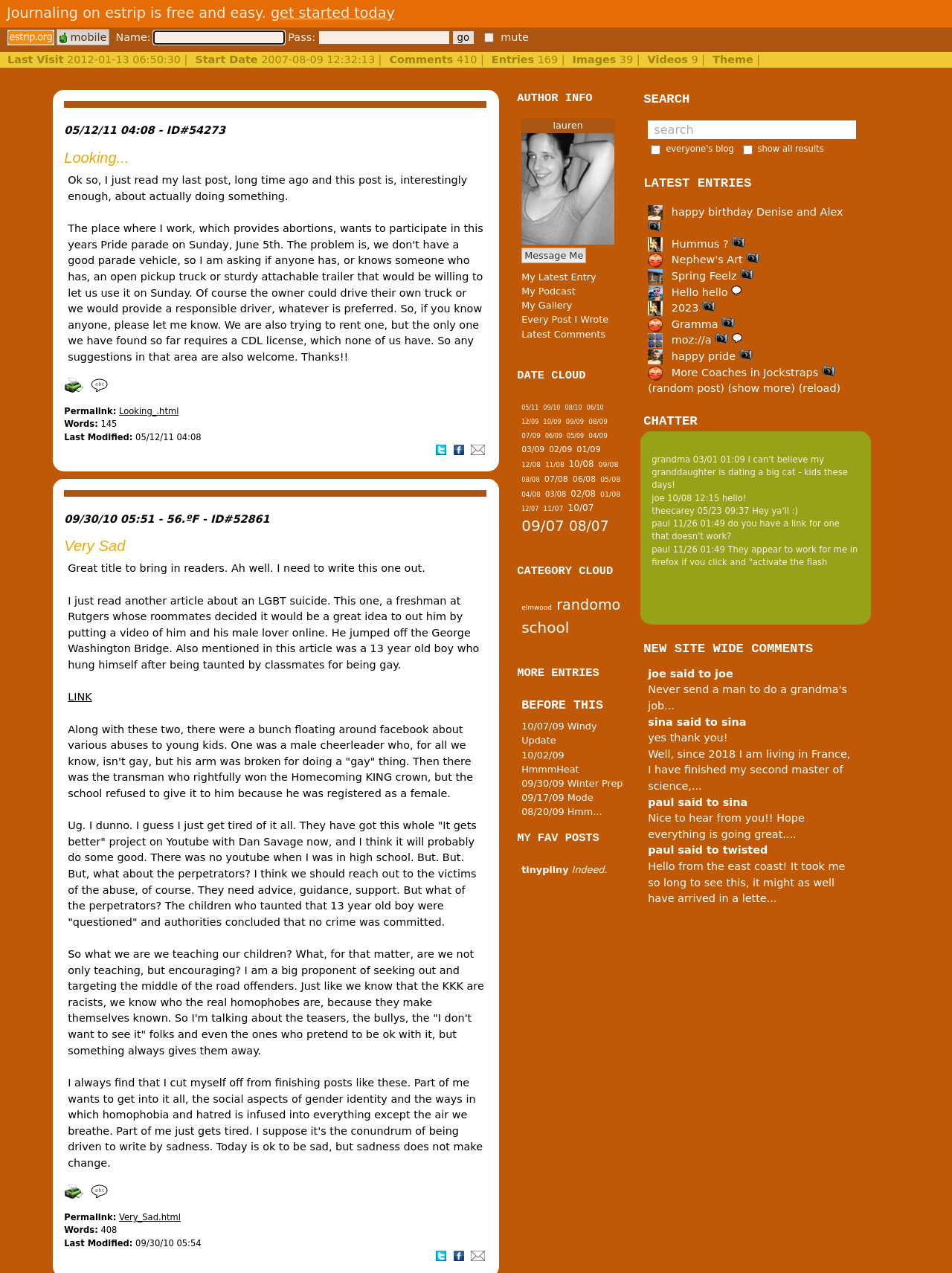Specify the bounding box coordinates of the area that needs to be clicked to achieve the following instruction: "click go".

[0.475, 0.025, 0.498, 0.035]